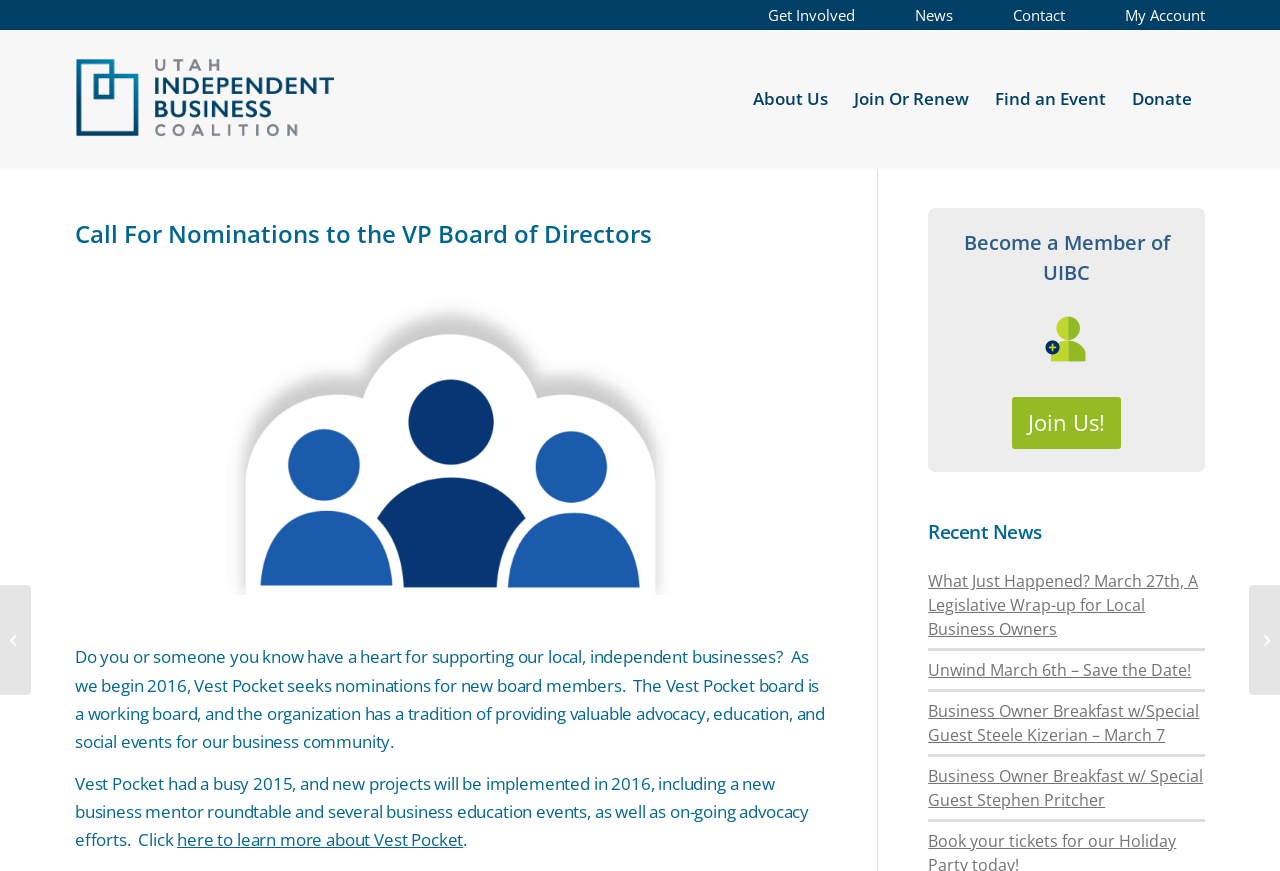Identify and provide the title of the webpage.

Call For Nominations to the VP Board of Directors